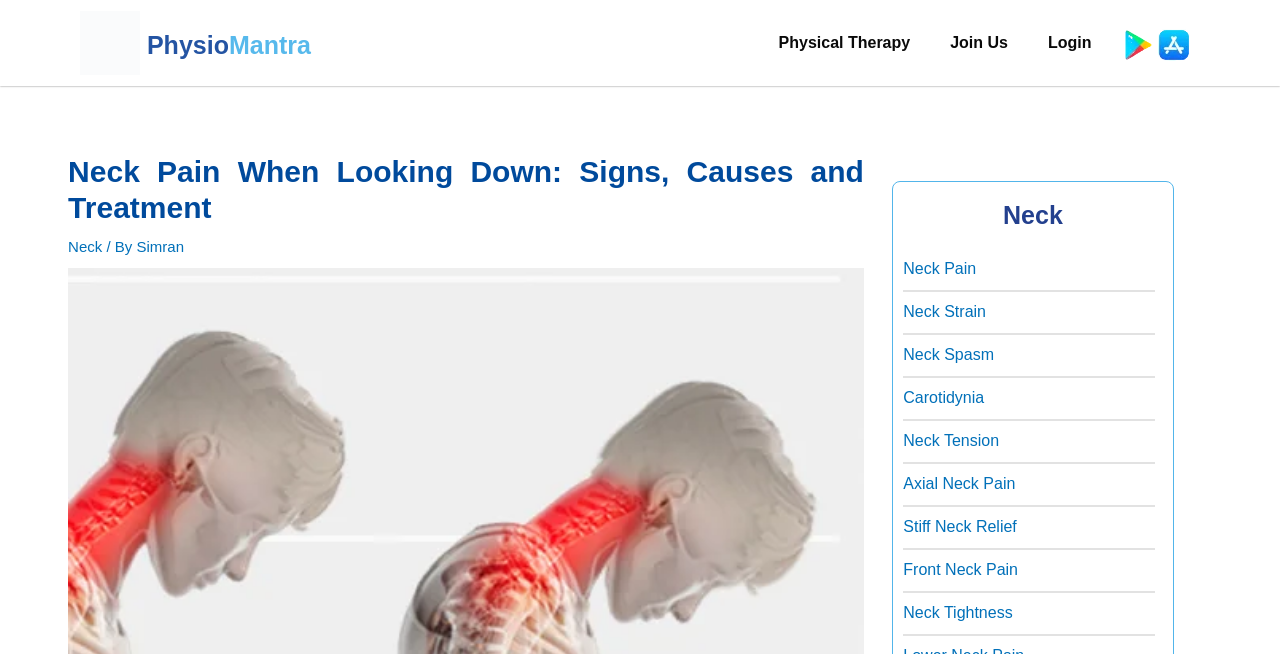Utilize the details in the image to thoroughly answer the following question: What are the two app stores mentioned?

At the top-right corner of the webpage, there are two links, one with the text 'play store' and an accompanying image, and another with the text 'App store' and an accompanying image. These links indicate that the PhysioMantra platform is available on both the Play Store and App Store.